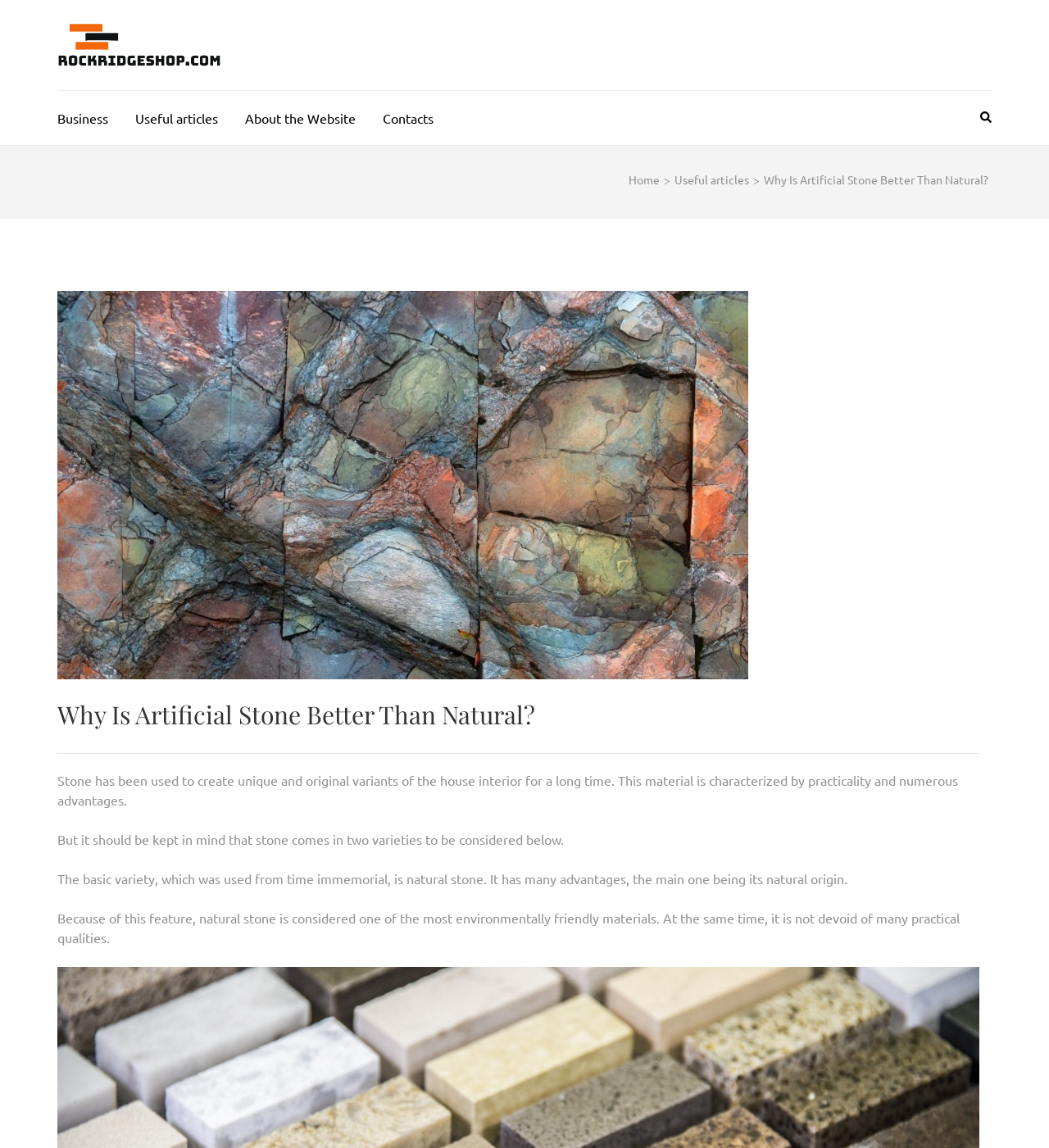Find the bounding box coordinates of the element's region that should be clicked in order to follow the given instruction: "Get free expert help". The coordinates should consist of four float numbers between 0 and 1, i.e., [left, top, right, bottom].

None